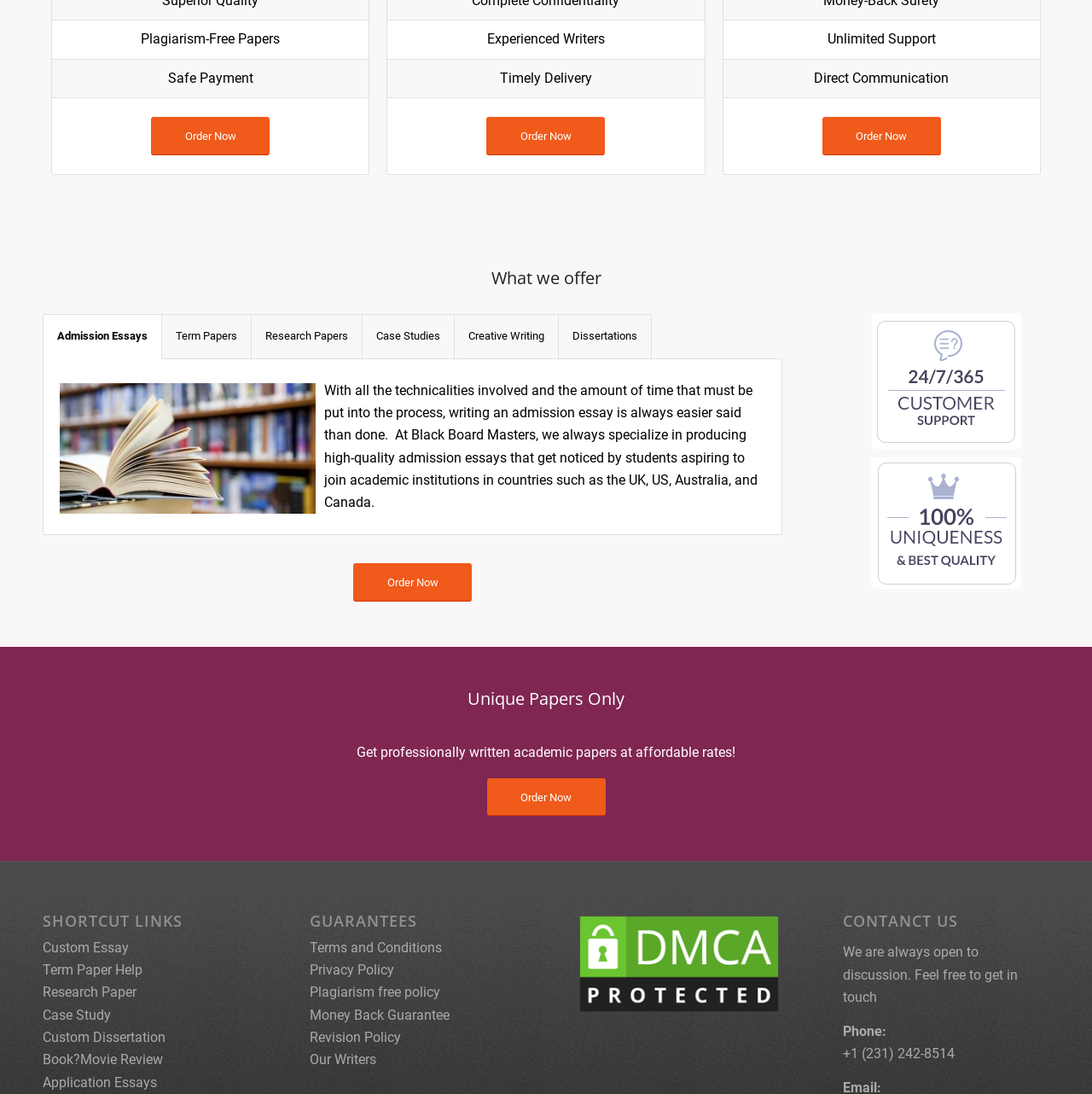Please provide the bounding box coordinates for the element that needs to be clicked to perform the instruction: "Select 'Admission Essays'". The coordinates must consist of four float numbers between 0 and 1, formatted as [left, top, right, bottom].

[0.039, 0.287, 0.148, 0.328]